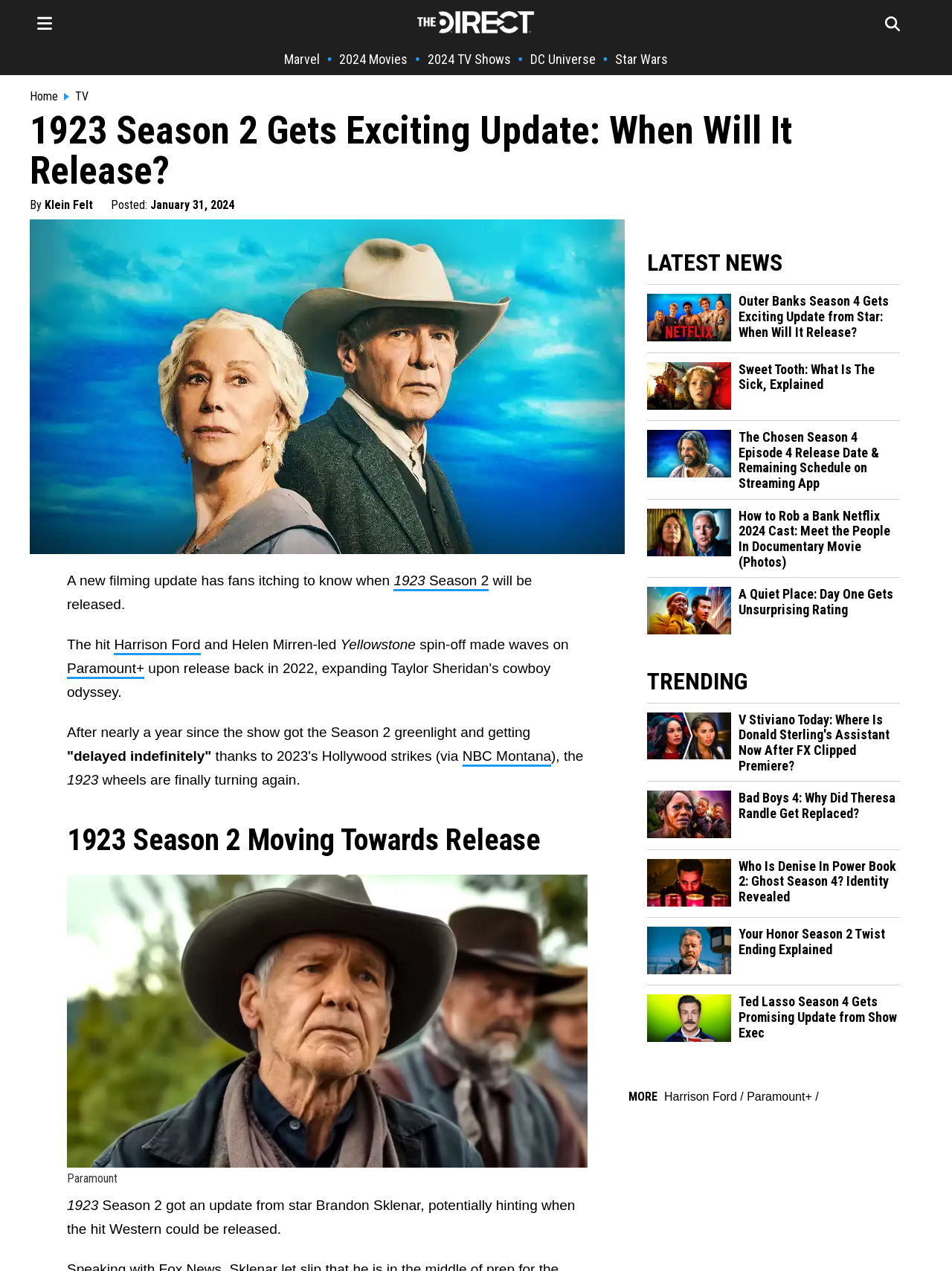Provide the bounding box coordinates of the area you need to click to execute the following instruction: "Visit the Paramount+ website".

[0.07, 0.52, 0.152, 0.535]